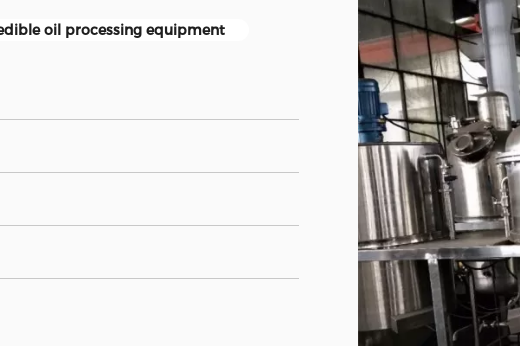Give a detailed account of the visual content in the image.

This image showcases an industrial setup for edible oil processing equipment, highlighting the machinery used in refining and extracting oil from various seeds. Prominently featured in the workspace are metallic containers, piping, and a motor, illustrating the technical and efficient design necessary for large-scale oil production. The background shows a windowed wall, which adds natural light to the environment, enhancing visibility for operational monitoring. The label "edible oil processing equipment" underscores the specific function of the machinery, indicating its relevance in the agricultural processing industry.